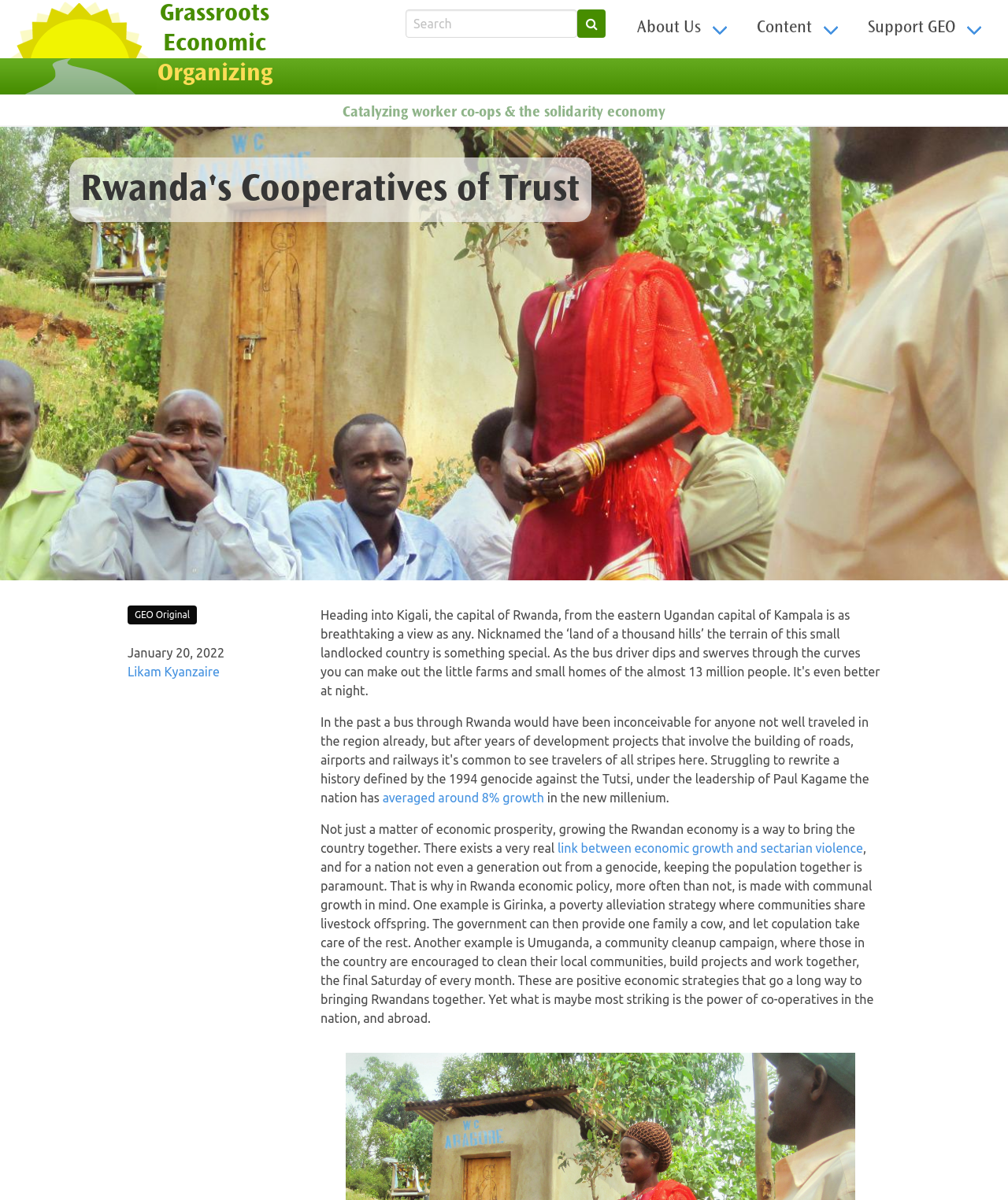Given the webpage screenshot, identify the bounding box of the UI element that matches this description: "averaged around 8% growth".

[0.377, 0.659, 0.54, 0.67]